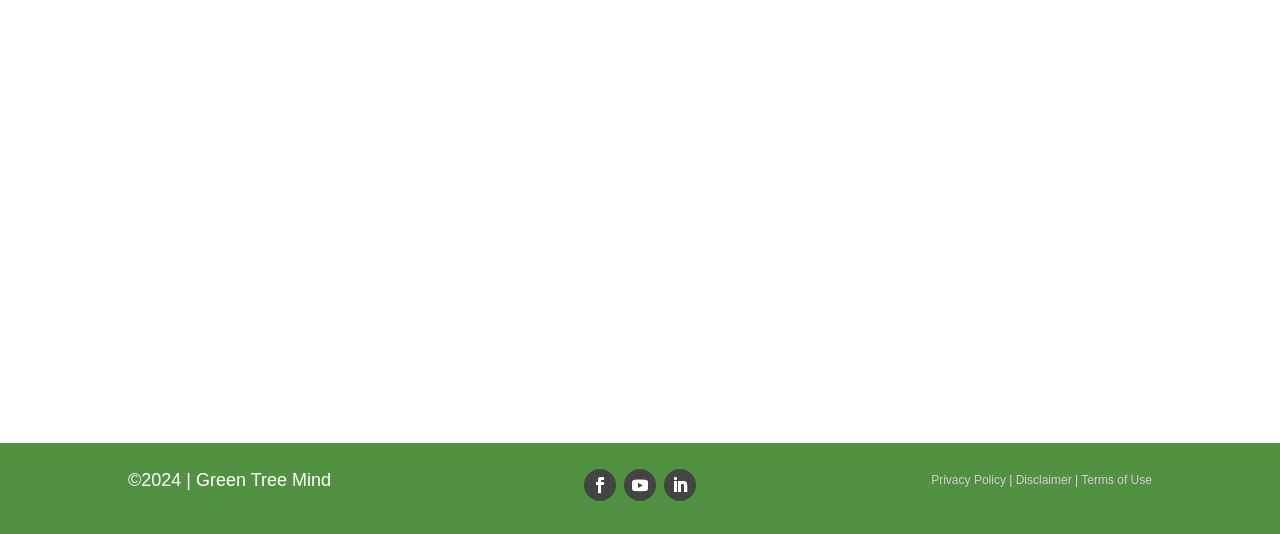What is the email address provided?
Kindly give a detailed and elaborate answer to the question.

I found the email address by looking at the LayoutTable with the heading 'EMAIL ADDRESS' and the corresponding StaticText element which contains the email address.